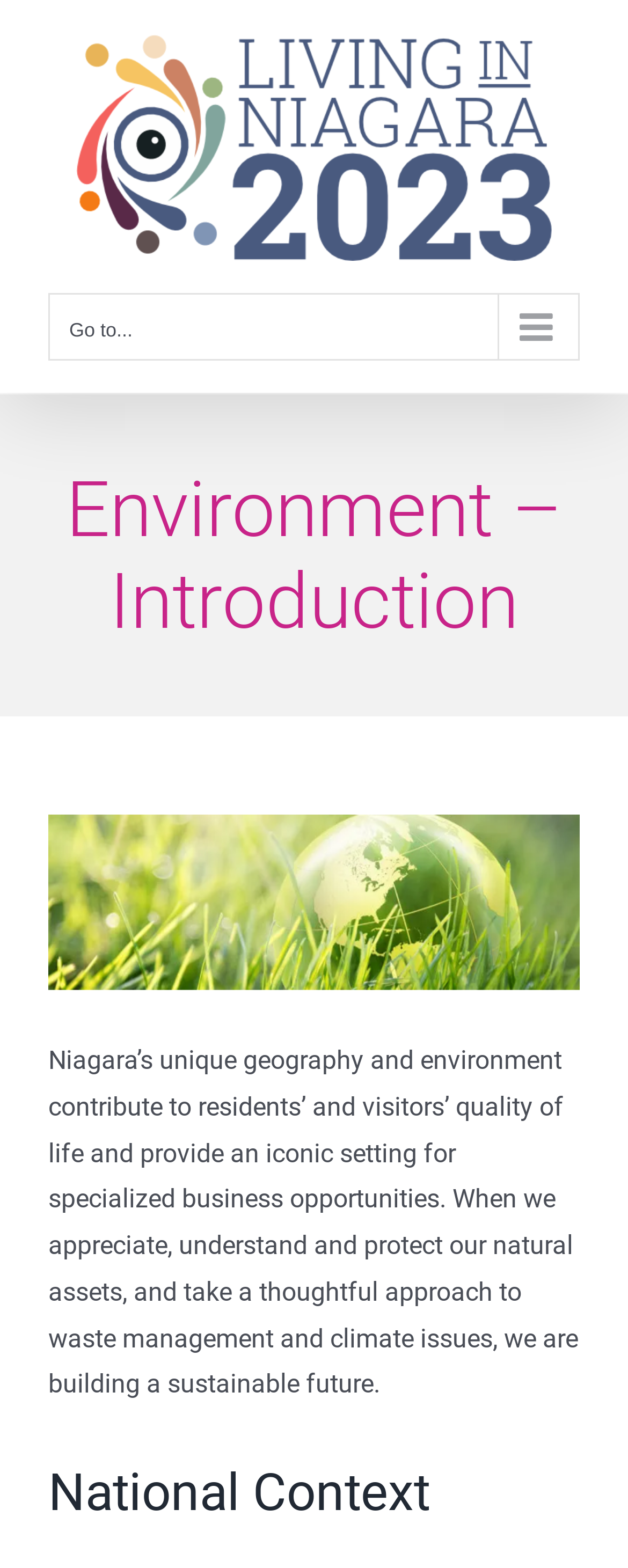What is the logo of Living in Niagara?
Using the image provided, answer with just one word or phrase.

Living in Niagara Logo